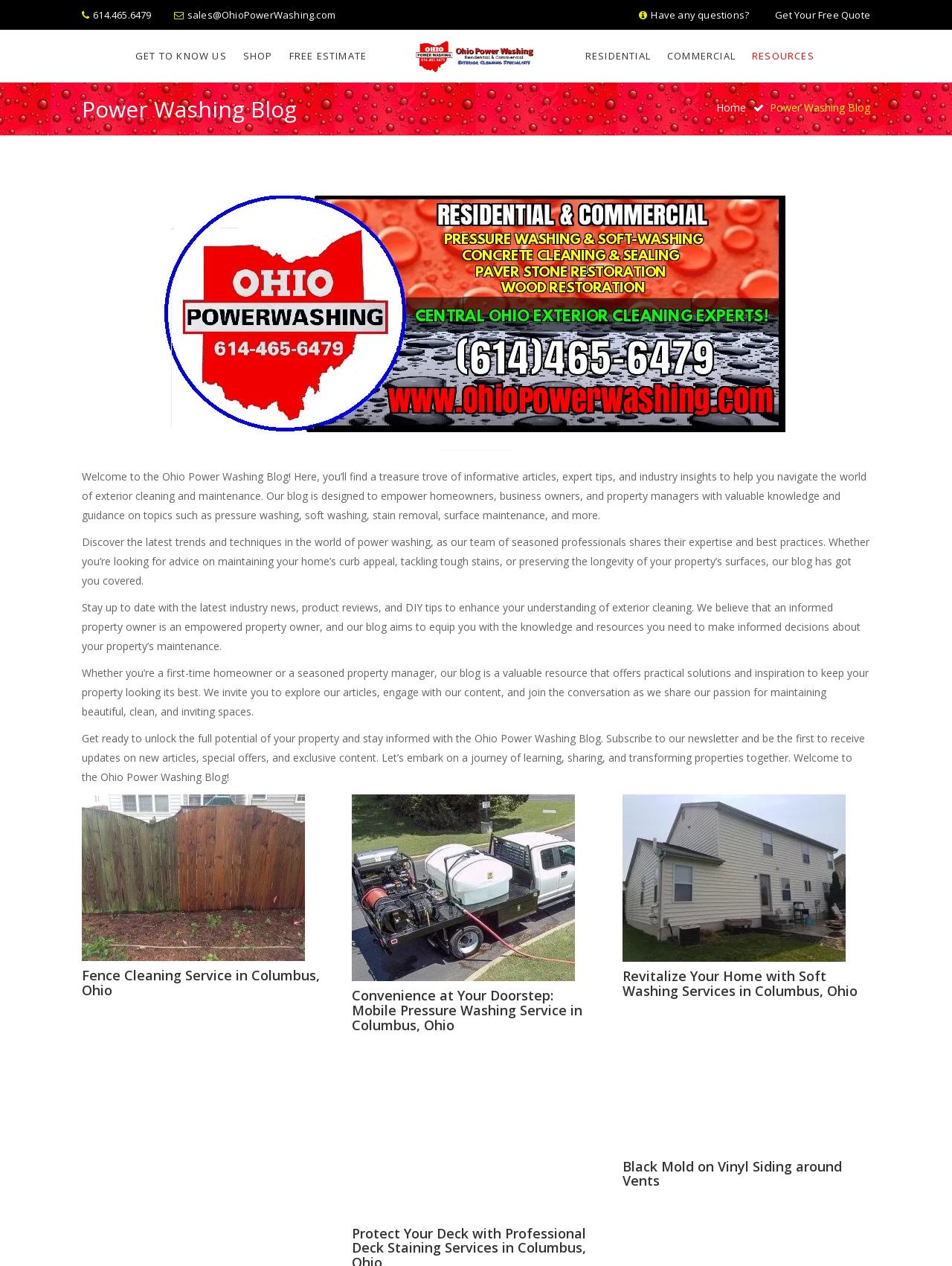Please provide the bounding box coordinates for the element that needs to be clicked to perform the instruction: "Learn about residential power washing". The coordinates must consist of four float numbers between 0 and 1, formatted as [left, top, right, bottom].

[0.608, 0.024, 0.691, 0.065]